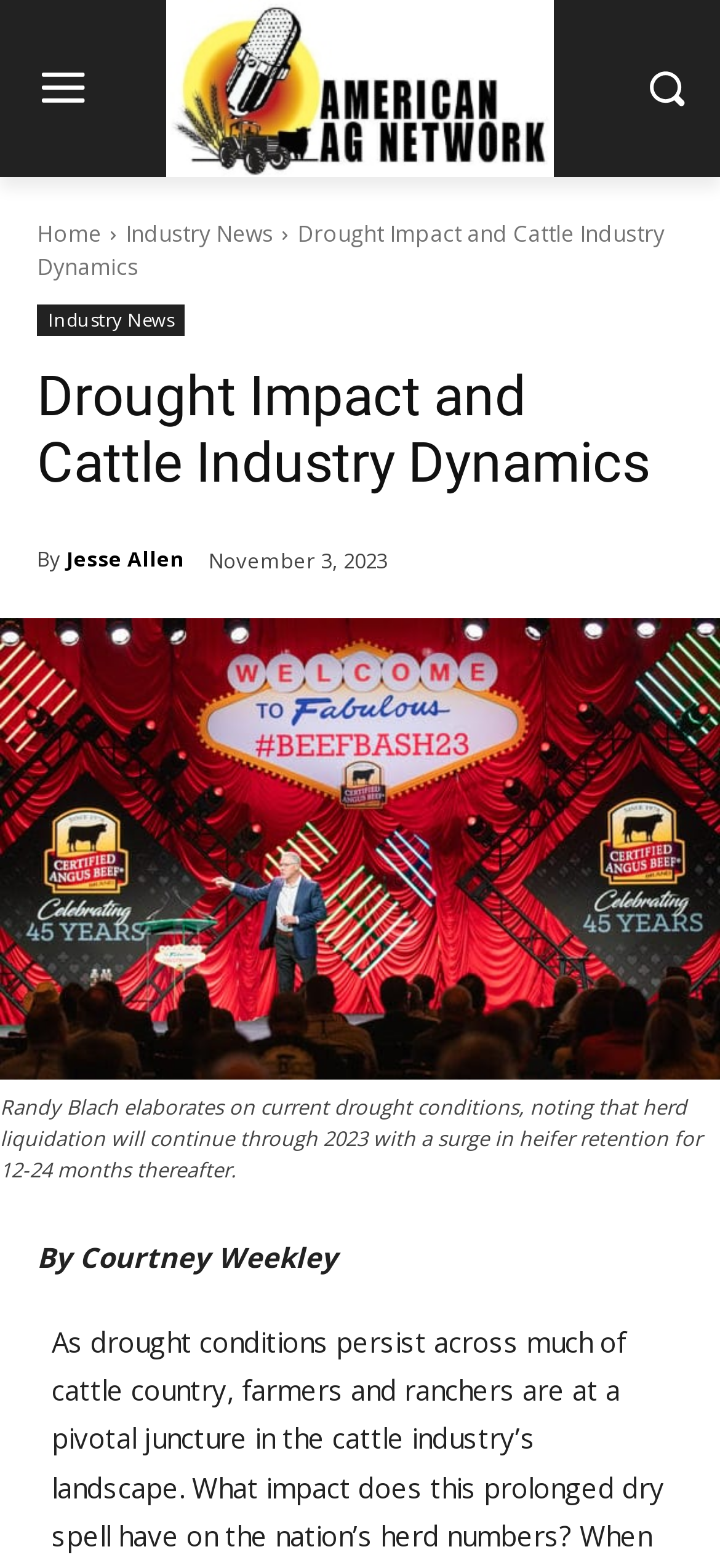What is the date of the article?
Could you answer the question with a detailed and thorough explanation?

I found the date by looking at the time element which contains the text 'November 3, 2023'.